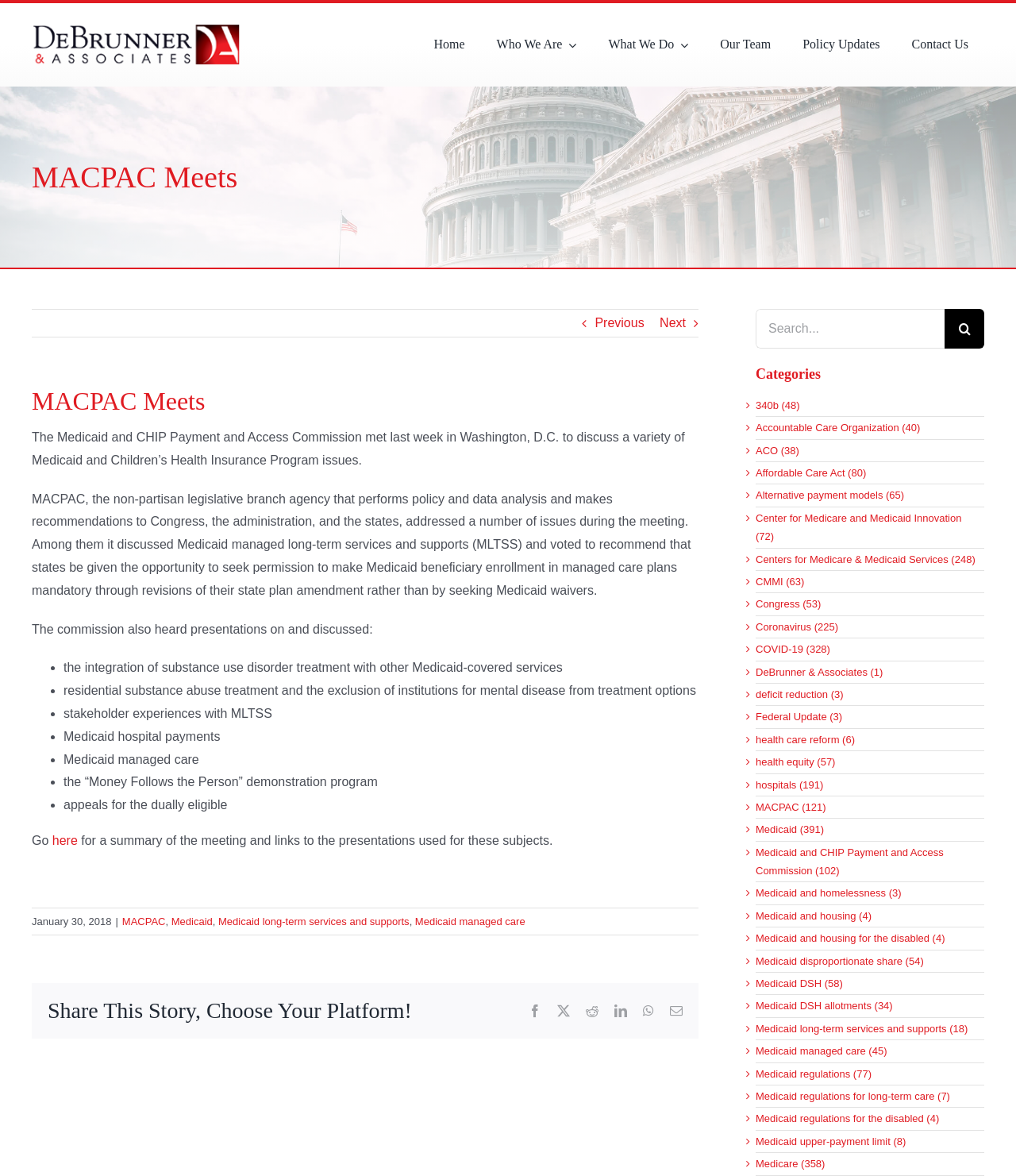Please provide the bounding box coordinates for the element that needs to be clicked to perform the instruction: "Go to the 'What We Do' page". The coordinates must consist of four float numbers between 0 and 1, formatted as [left, top, right, bottom].

[0.583, 0.021, 0.693, 0.055]